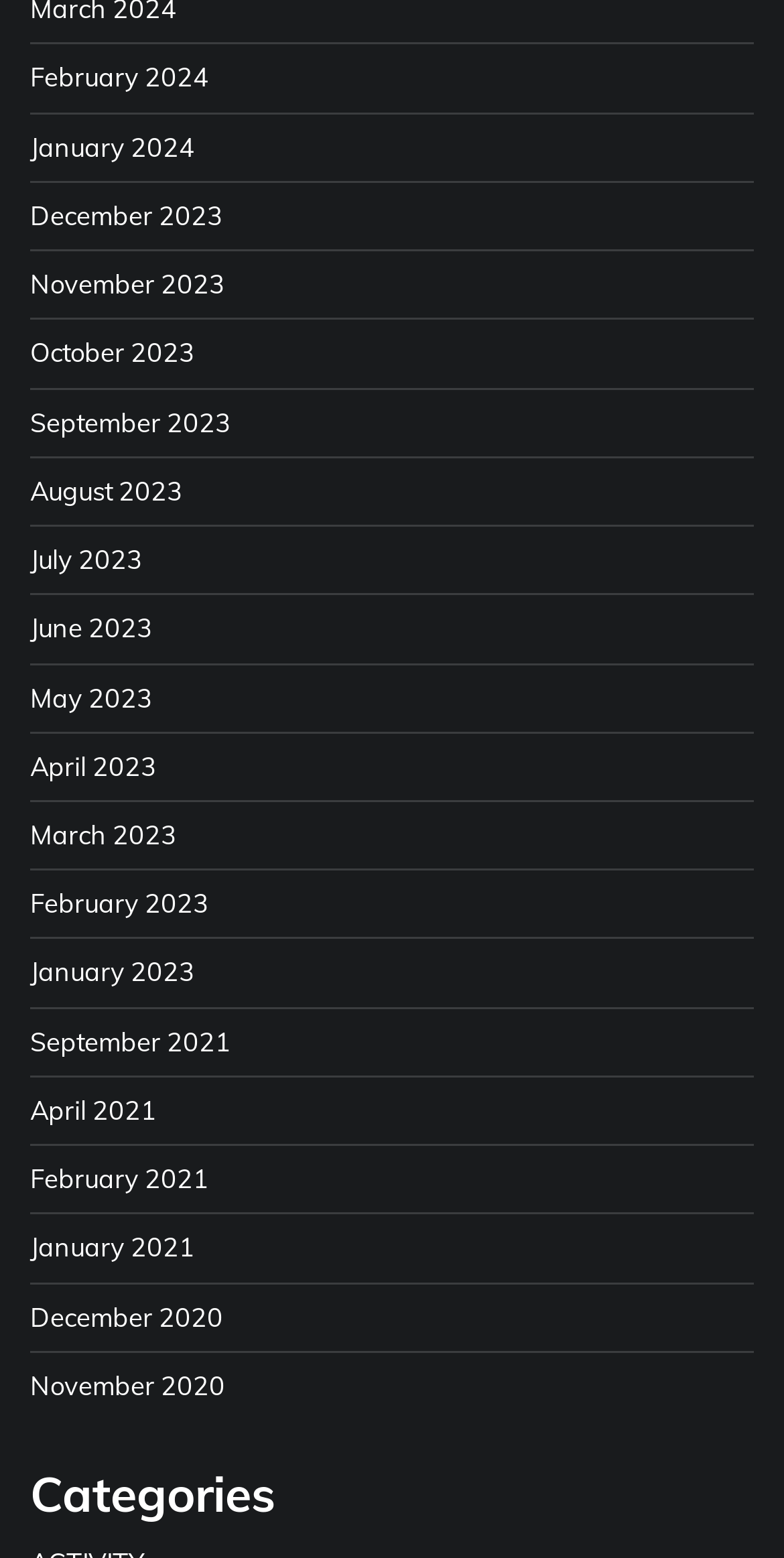Locate the bounding box coordinates of the area to click to fulfill this instruction: "view February 2024". The bounding box should be presented as four float numbers between 0 and 1, in the order [left, top, right, bottom].

[0.038, 0.039, 0.267, 0.06]